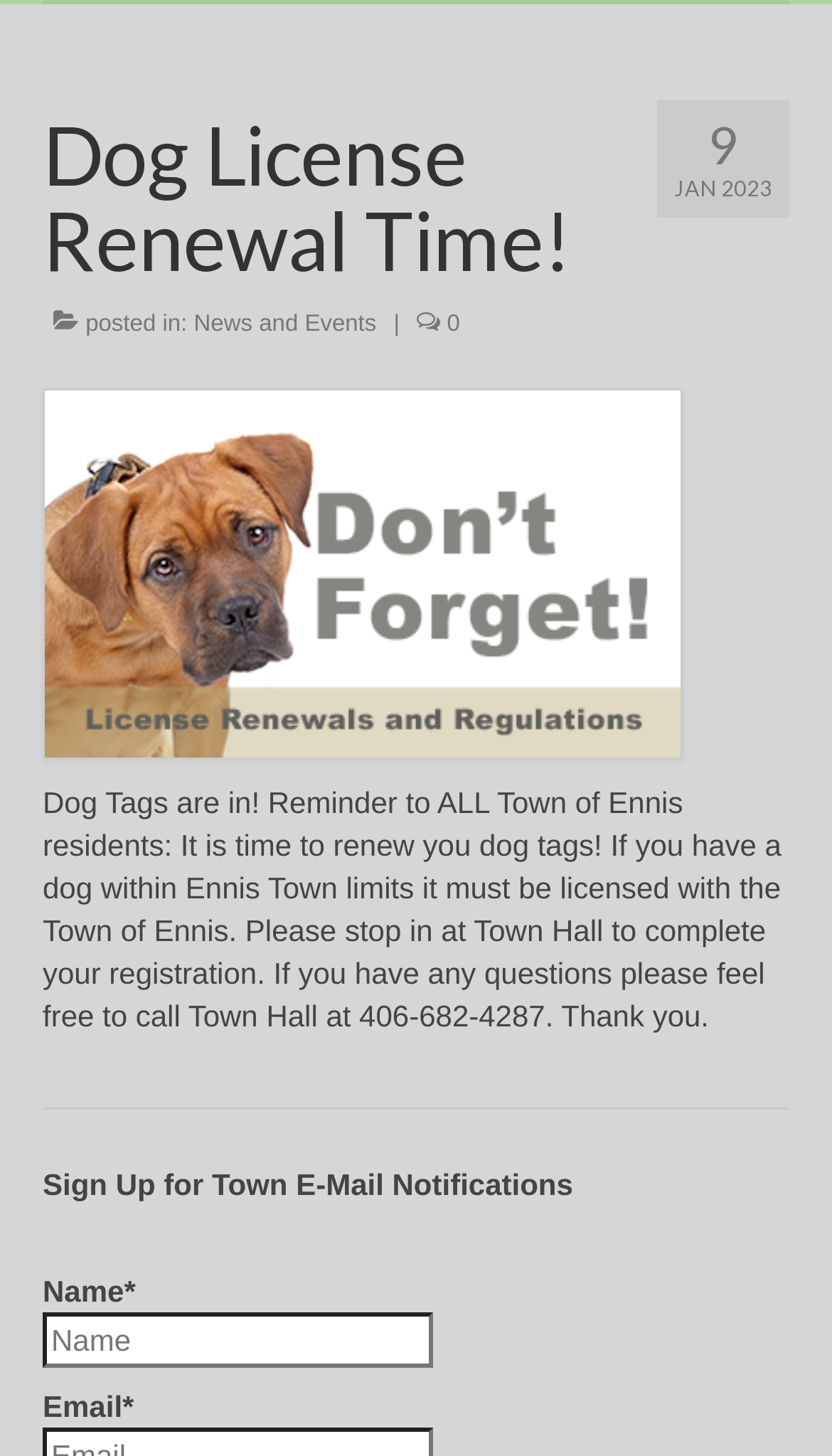Determine the bounding box for the HTML element described here: "parent_node: Name* name="esfpx_name" placeholder="Name"". The coordinates should be given as [left, top, right, bottom] with each number being a float between 0 and 1.

[0.051, 0.901, 0.521, 0.939]